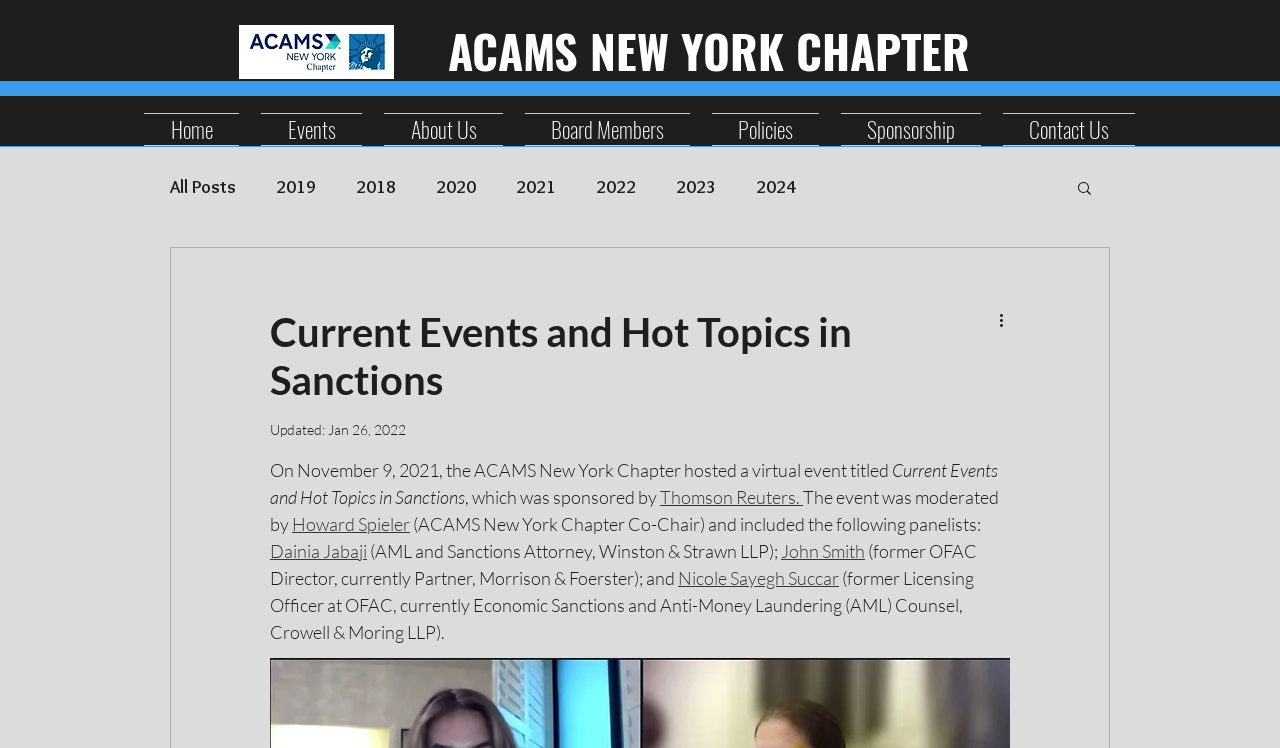With reference to the image, please provide a detailed answer to the following question: How many panelists were there in the virtual event?

The answer can be found by counting the number of panelists mentioned in the text, which are Dainia Jabaji, John Smith, and Nicole Sayegh Succar, indicating that there were three panelists in the virtual event.